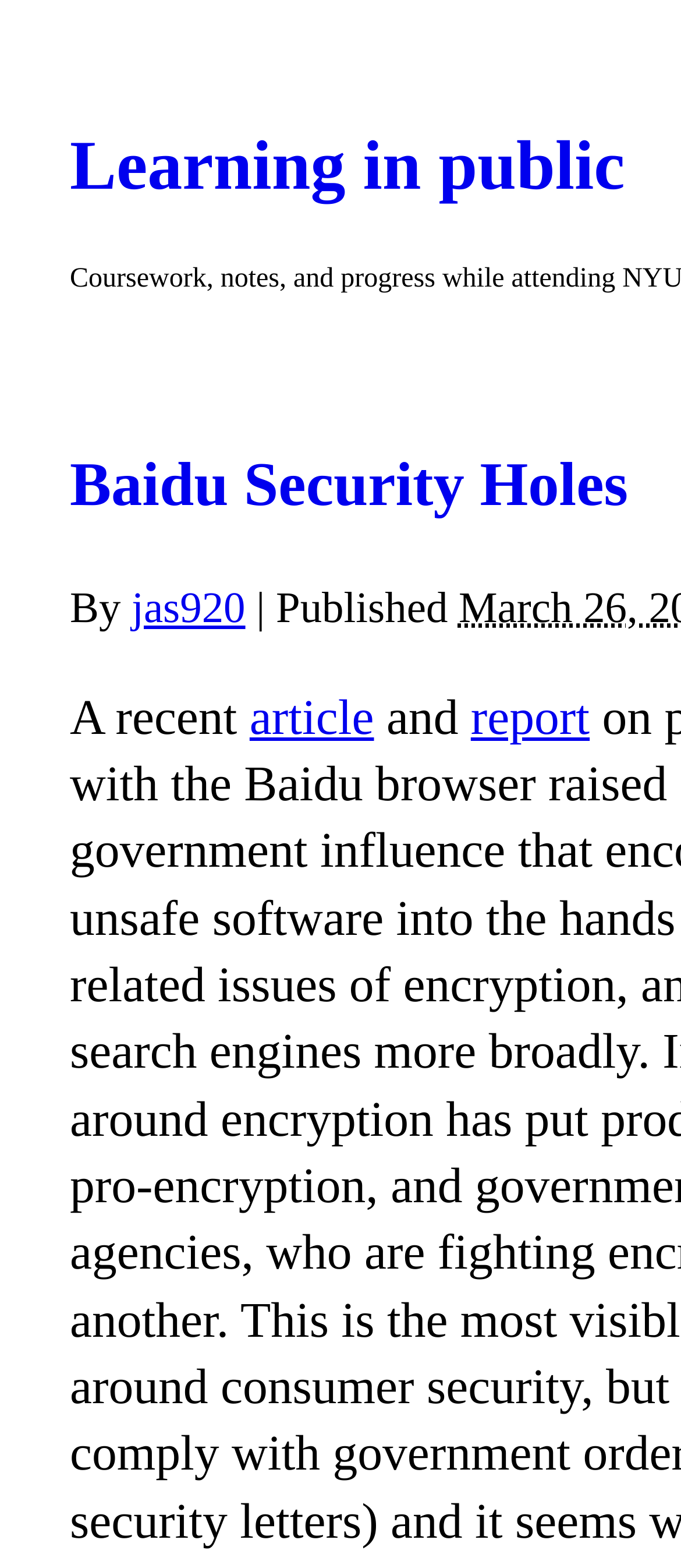Determine the bounding box for the UI element that matches this description: "World Wide Dealers".

None